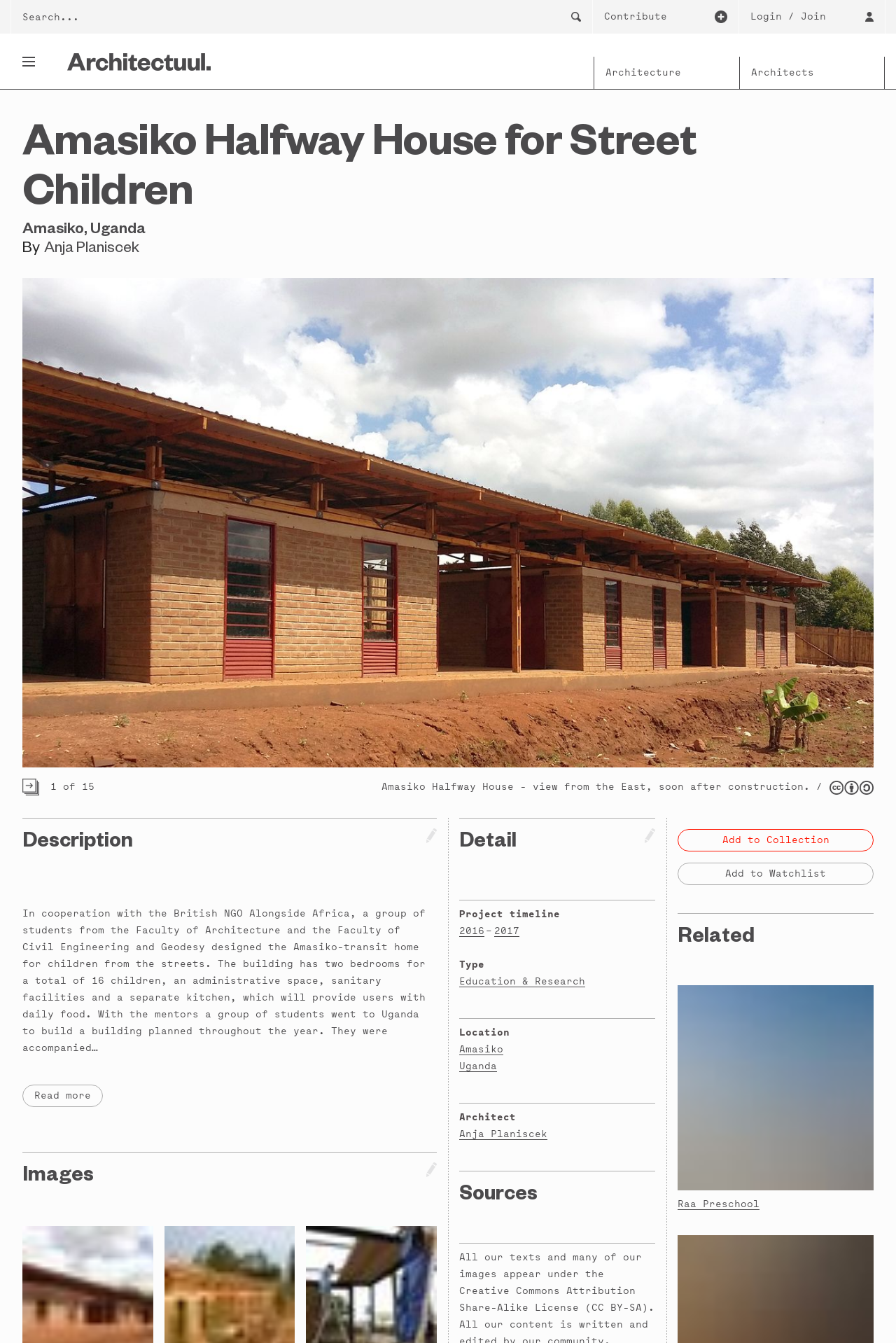What is the name of the halfway house?
Please answer the question with as much detail and depth as you can.

The name of the halfway house can be found in the heading element with the text 'Amasiko Halfway House for Street Children' at the top of the webpage.